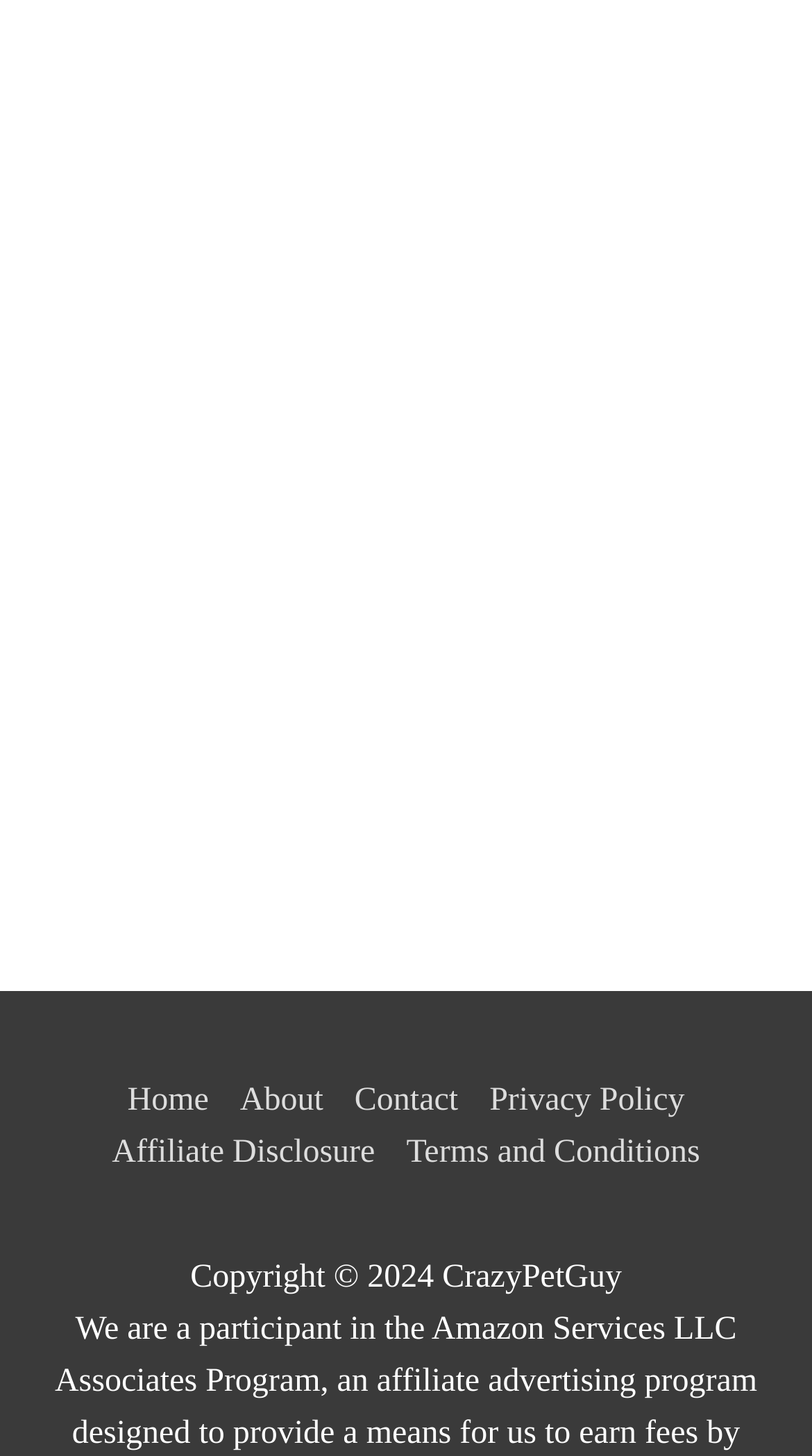Identify the bounding box coordinates for the UI element mentioned here: "Home". Provide the coordinates as four float values between 0 and 1, i.e., [left, top, right, bottom].

[0.157, 0.744, 0.257, 0.768]